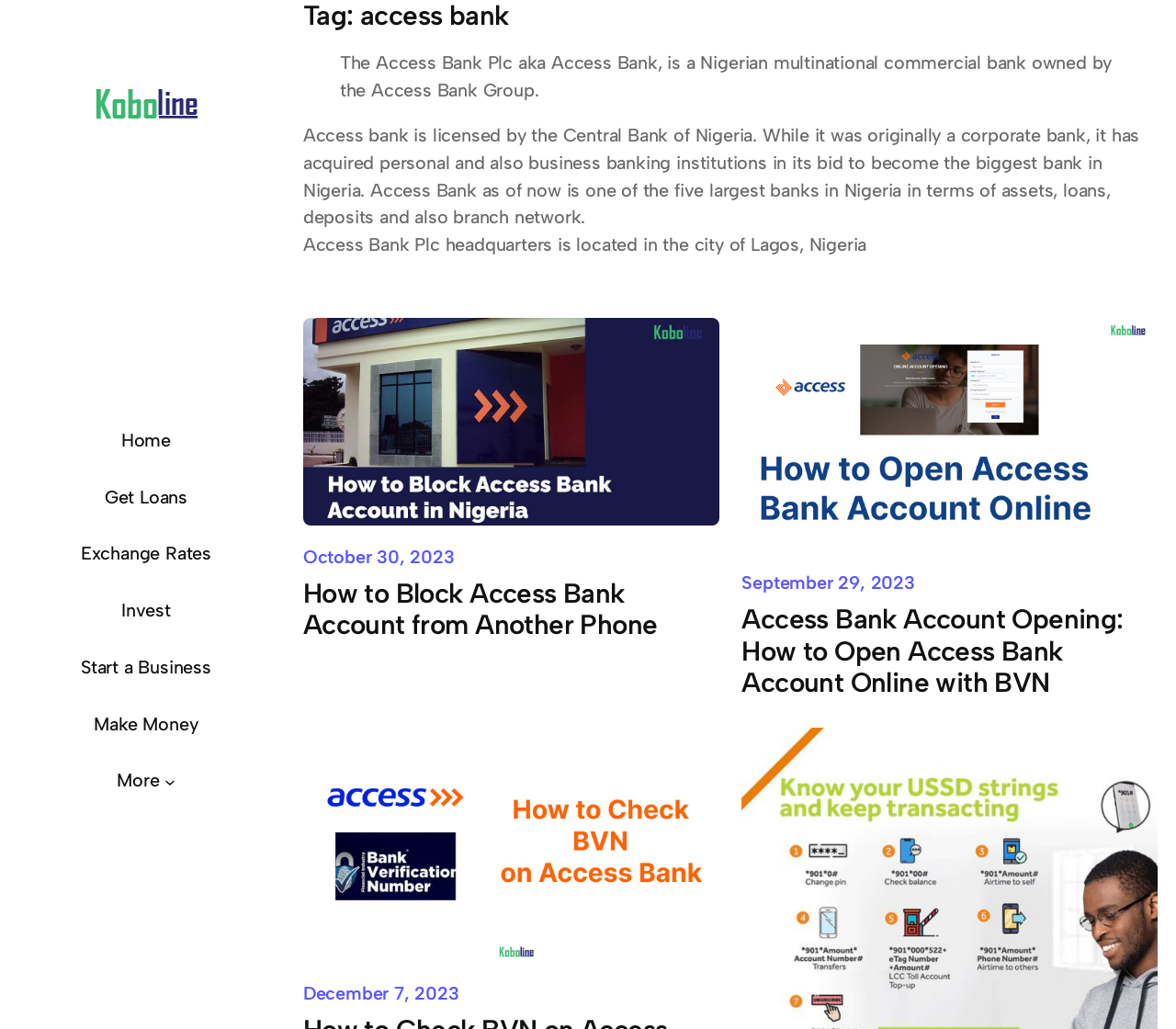Please specify the bounding box coordinates of the clickable section necessary to execute the following command: "Click the Koboline Logo".

[0.077, 0.057, 0.171, 0.138]